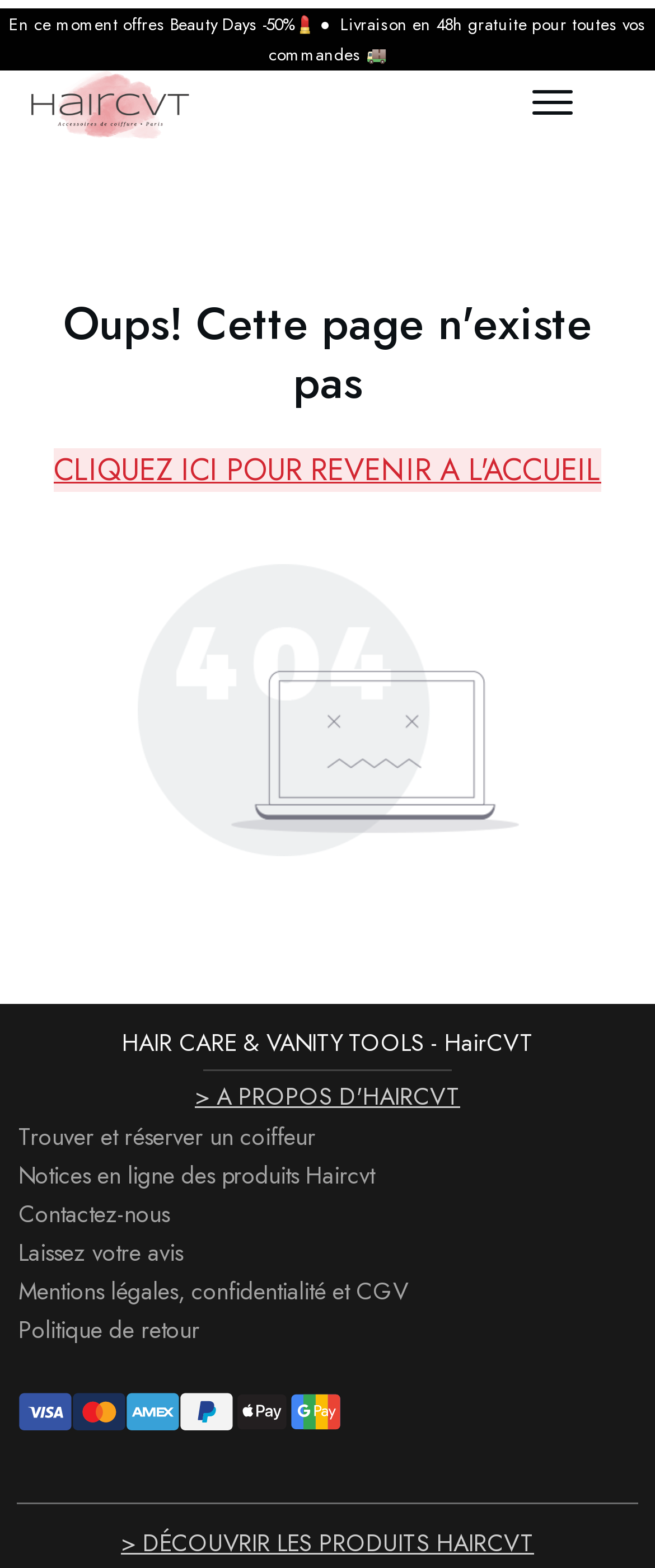Deliver a detailed narrative of the webpage's visual and textual elements.

This webpage is a "Page not found" error page from HairCVT. At the top, there is a promotional banner with a heading "En ce moment offres Beauty Days -50%💄 ● Livraison en 48h gratuite pour toutes vos commandes 🚚". Below this banner, there are two links, one on the left and one on the right, with an image on the right link. 

The main content of the page is a heading "Oups! Cette page n'existe pas" (meaning "Oops! This page does not exist"), indicating that the requested page was not found. Below this heading, there is a call-to-action link "CLIQUEZ ICI POUR REVENIR A L'ACCUEIL" (meaning "CLICK HERE TO RETURN TO THE HOMEPAGE"). 

On the left side of the page, there is a section with the title "HAIR CARE & VANITY TOOLS - HairCVT". Below this title, there is a horizontal separator line, followed by five links: "Trouver et réserver un coiffeur", "Notices en ligne des produits Haircvt", "Contactez-nous", "Laissez votre avis", and "Mentions légales, confidentialité et CGV". 

At the bottom of the page, there is a table with six images, arranged horizontally. Above this table, there is a link "Politique de retour". Finally, at the very bottom of the page, there is a promotional text "> DÉCOUVRIR LES PRODUITS HAIRCVT" (meaning "Discover HairCVT products").